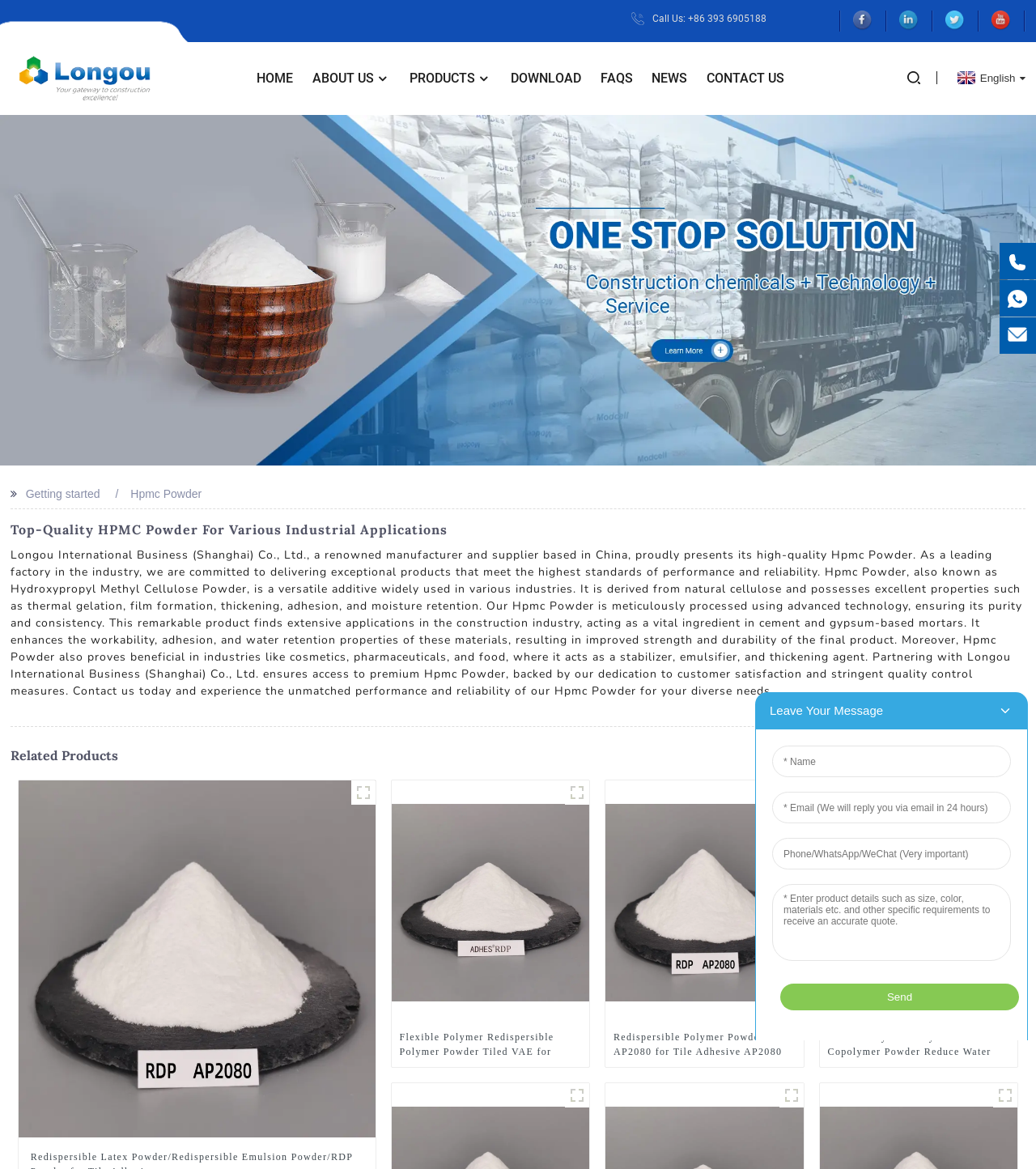Create a detailed narrative describing the layout and content of the webpage.

This webpage is about a reliable Hpmc Powder manufacturer and supplier from China. At the top right corner, there are four social media links: Facebook, LinkedIn, Twitter, and YouTube. Below these links, there is a "Call Us" link with a phone number. On the top left corner, there is a logo of Longou, which is a link to the homepage. 

Next to the logo, there is a navigation menu with links to HOME, ABOUT US, PRODUCTS, DOWNLOAD, FAQS, NEWS, and CONTACT US. 

Below the navigation menu, there is a large image of Cellulose Fiber, which is a link to a related page. 

The main content of the webpage is divided into two sections. The first section has a heading "Top-Quality HPMC Powder For Various Industrial Applications" and a long paragraph describing the product and its applications. 

The second section has a heading "Related Products" and displays three figures with images and links to different products: ADHES VE3213 high flexible redispersible powder, Redispersible Polymer Powder AP2080, and AX1700 Styrene Acrylate Copolymer Powder. Each figure has a caption with a heading and a link to the product page. 

At the bottom of the webpage, there are some links to other products, including 2080, 1700, 3211, RDP (2), and 3311. There is also an iframe and a complementary section with three images: phone, whatsapp, and qq.